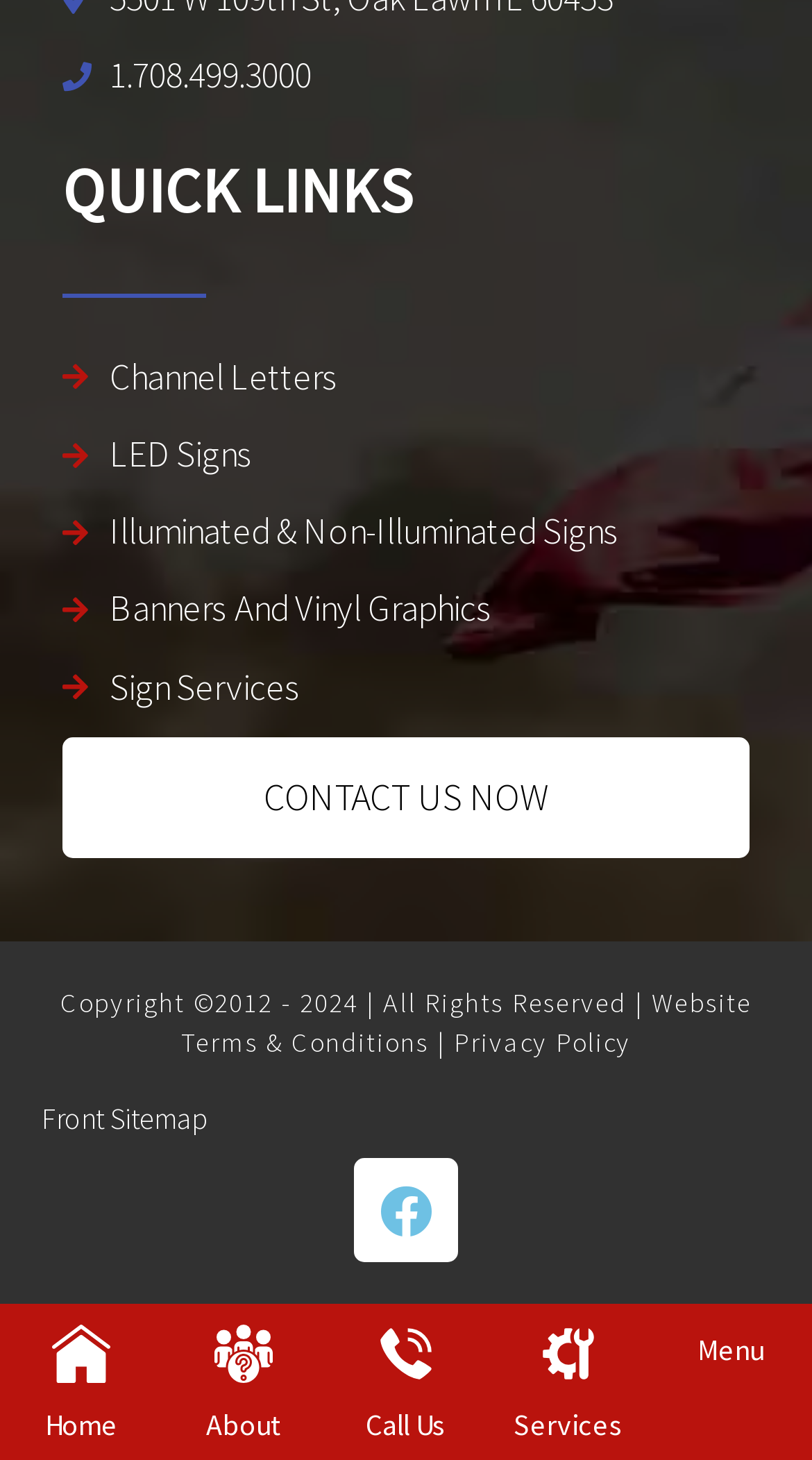Identify the bounding box for the UI element that is described as follows: "contact us now".

[0.077, 0.505, 0.923, 0.588]